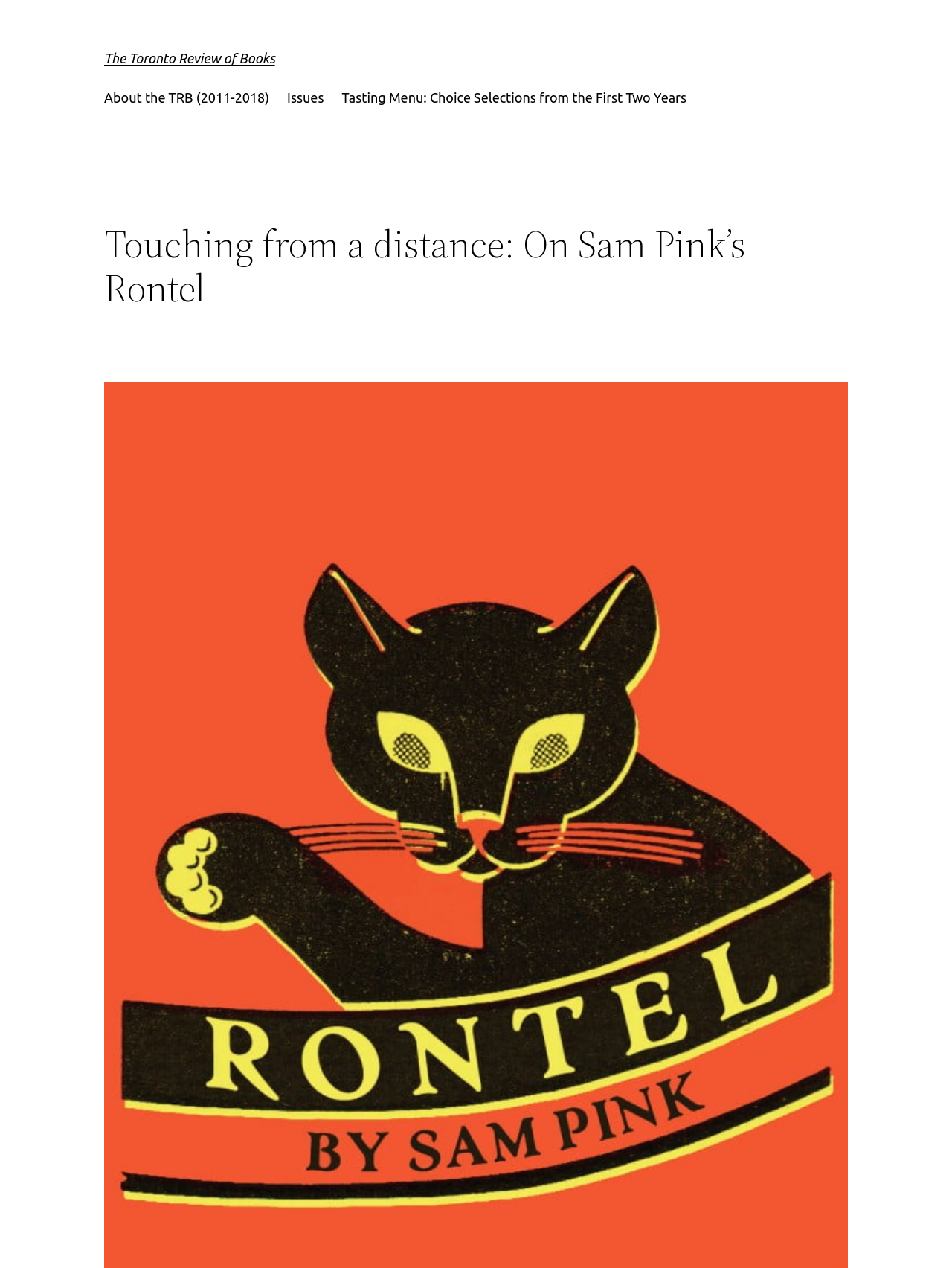Based on the description "The Toronto Review of Books", find the bounding box of the specified UI element.

[0.109, 0.04, 0.289, 0.052]